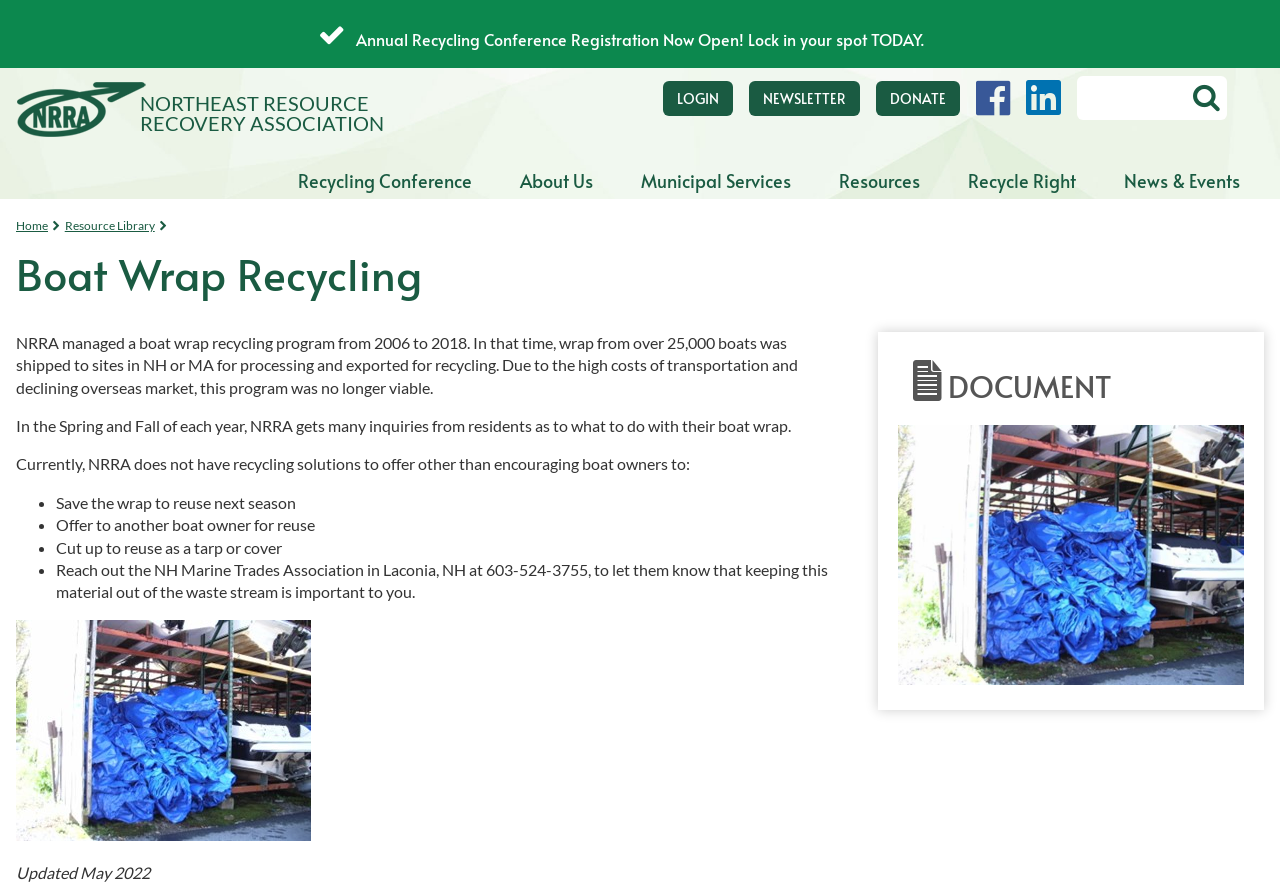Please determine the heading text of this webpage.

Boat Wrap Recycling